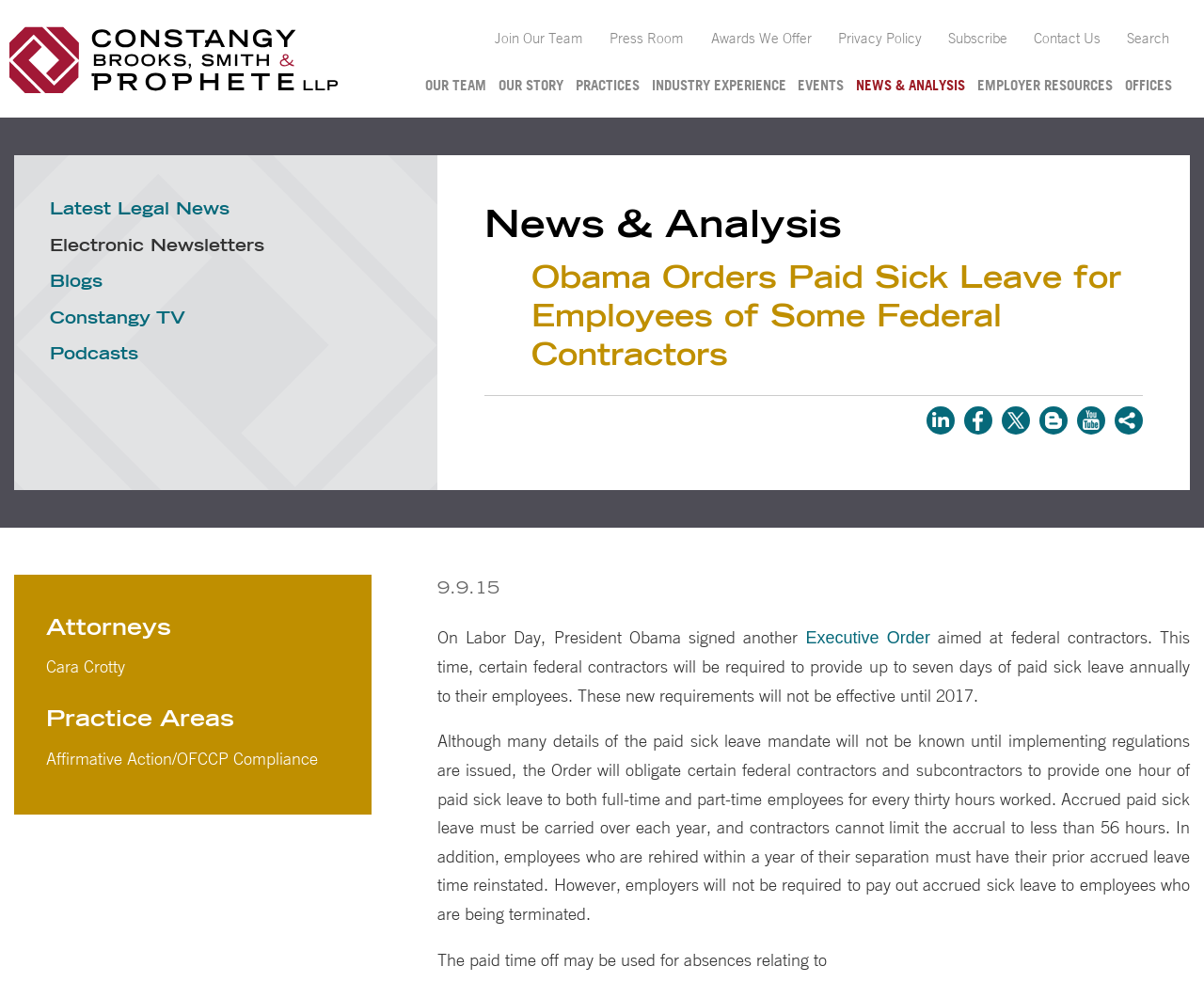Find the UI element described as: "Awards We Offer" and predict its bounding box coordinates. Ensure the coordinates are four float numbers between 0 and 1, [left, top, right, bottom].

[0.579, 0.024, 0.685, 0.054]